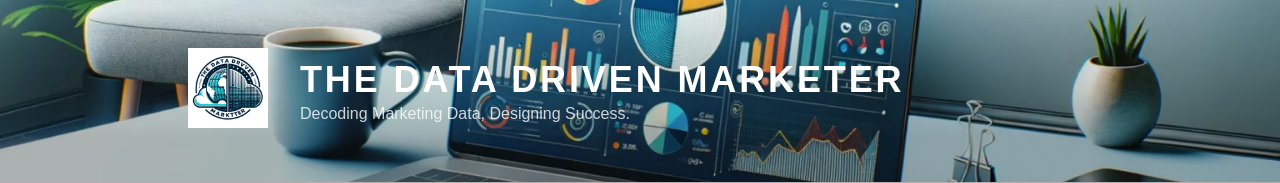Observe the image and answer the following question in detail: What is next to the laptop?

The caption states that accompanying the laptop screen are a stylish coffee cup and a minimalist plant, adding a touch of contemporary aesthetics to the workspace ambiance.